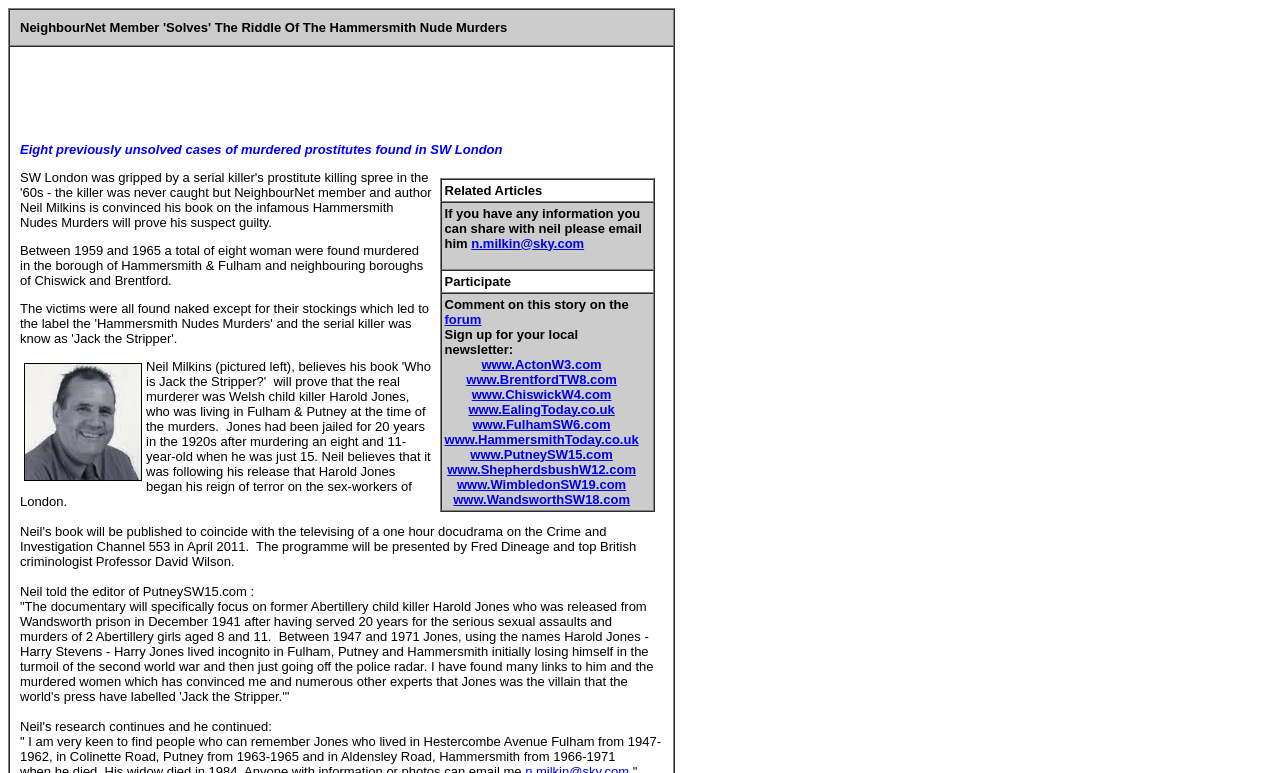Identify the bounding box coordinates of the section that should be clicked to achieve the task described: "Click on 'n.milkin@sky.com' to email Neil".

[0.368, 0.305, 0.456, 0.324]